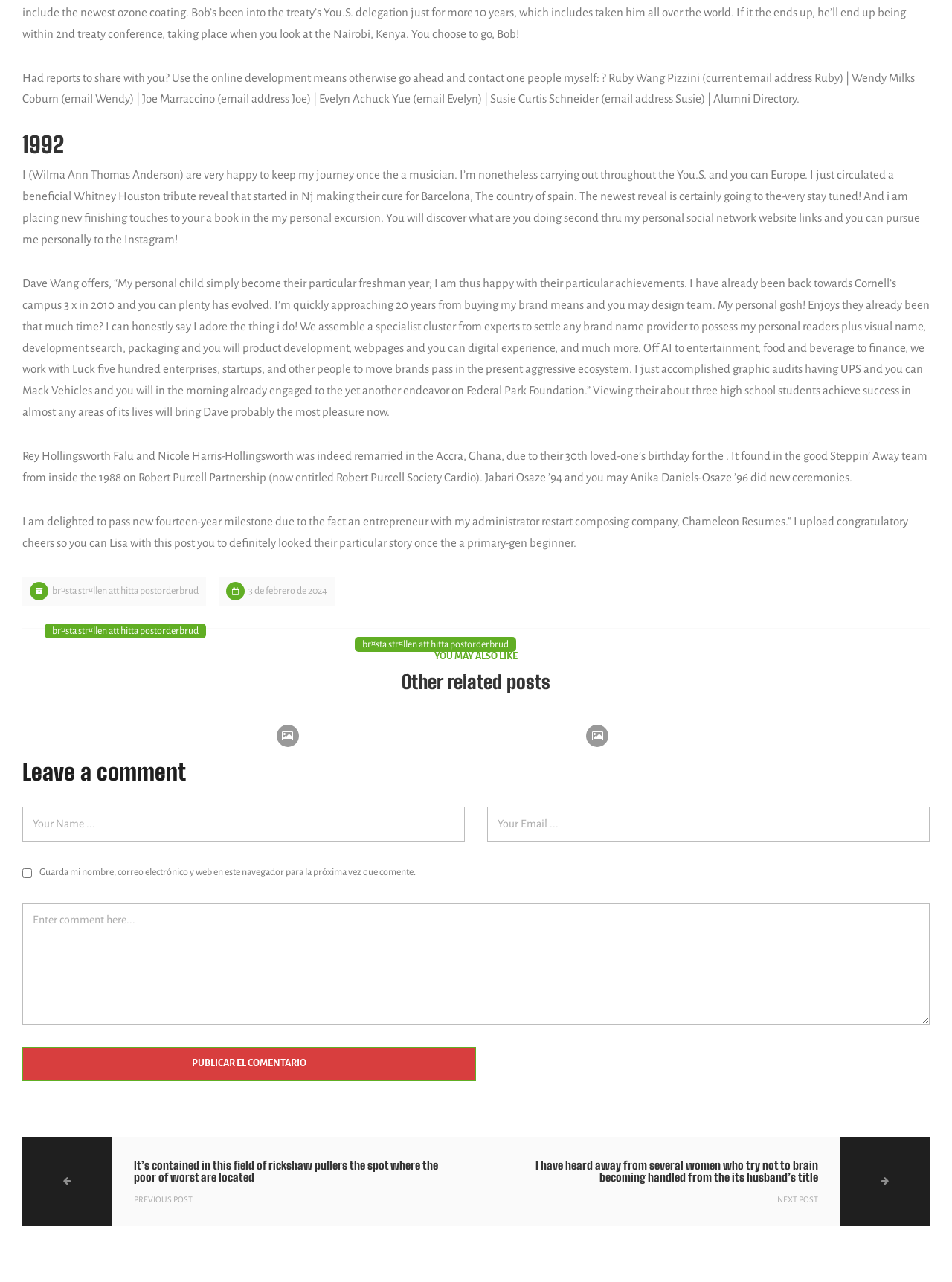Find the bounding box coordinates of the element I should click to carry out the following instruction: "Click the link to read the next post".

[0.5, 0.887, 0.977, 0.956]